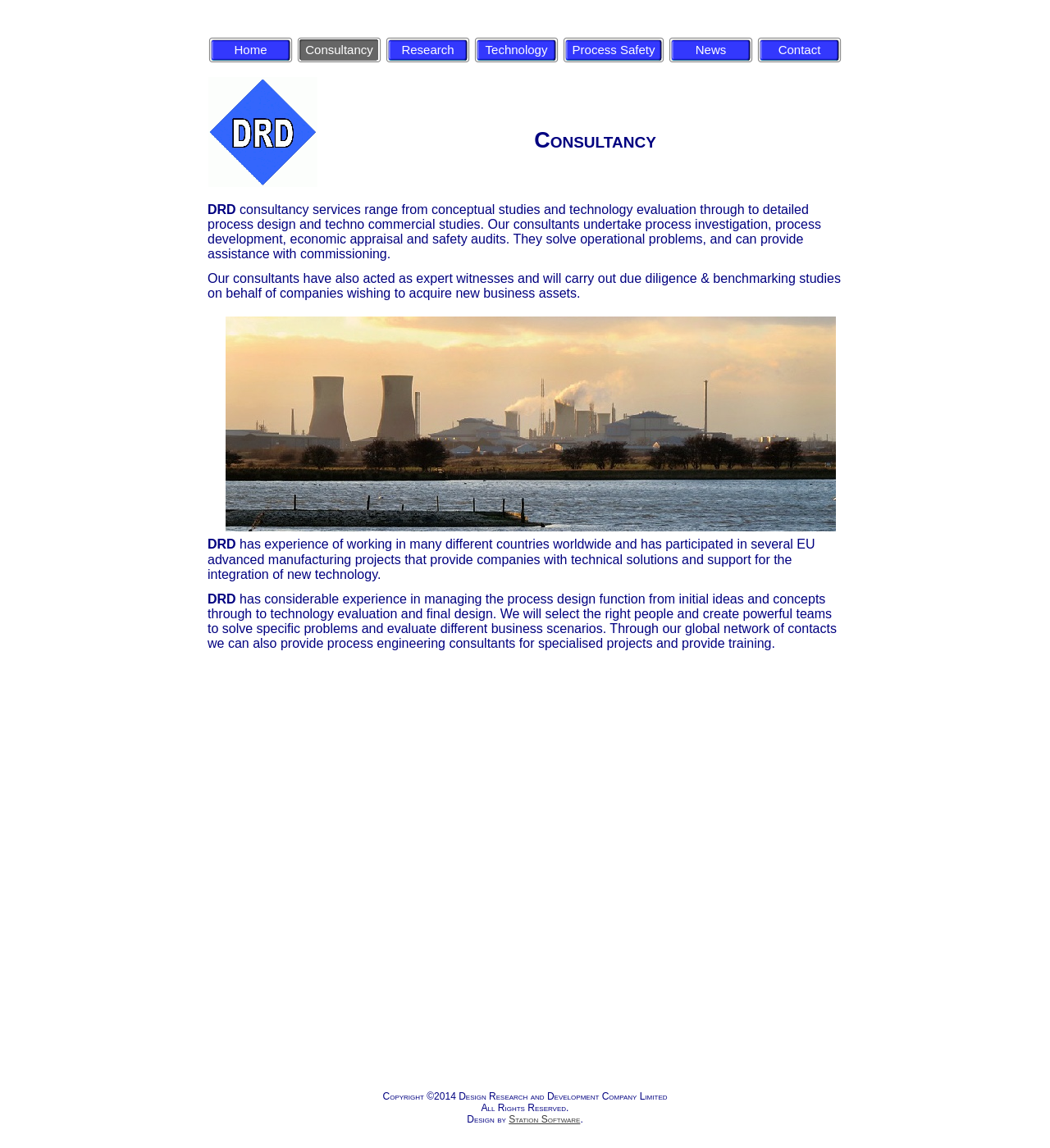What services do the consultants provide?
Give a single word or phrase answer based on the content of the image.

Process investigation, development, economic appraisal, safety audits